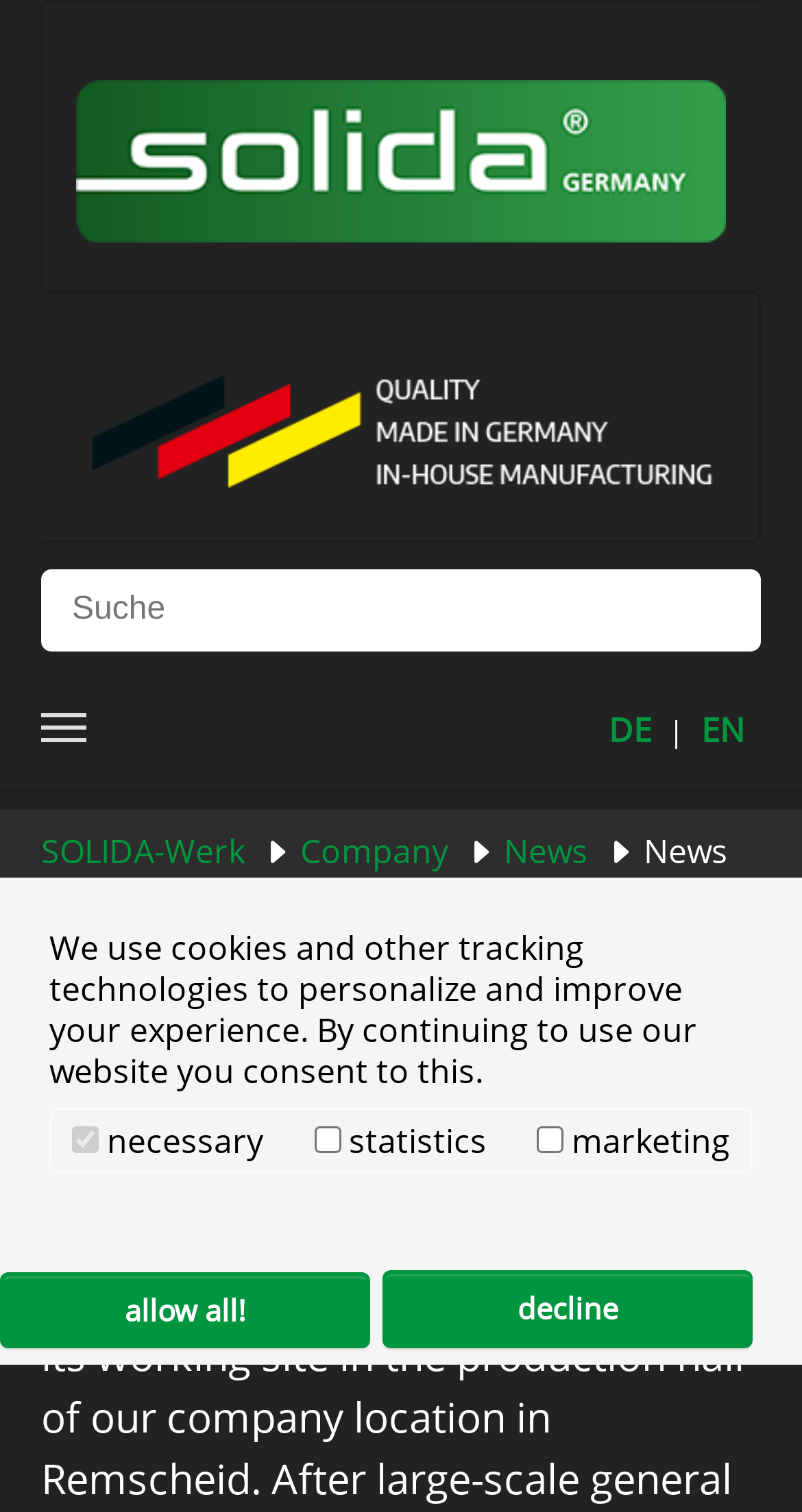Determine the bounding box coordinates for the area you should click to complete the following instruction: "Scroll to top".

[0.826, 0.81, 0.949, 0.875]